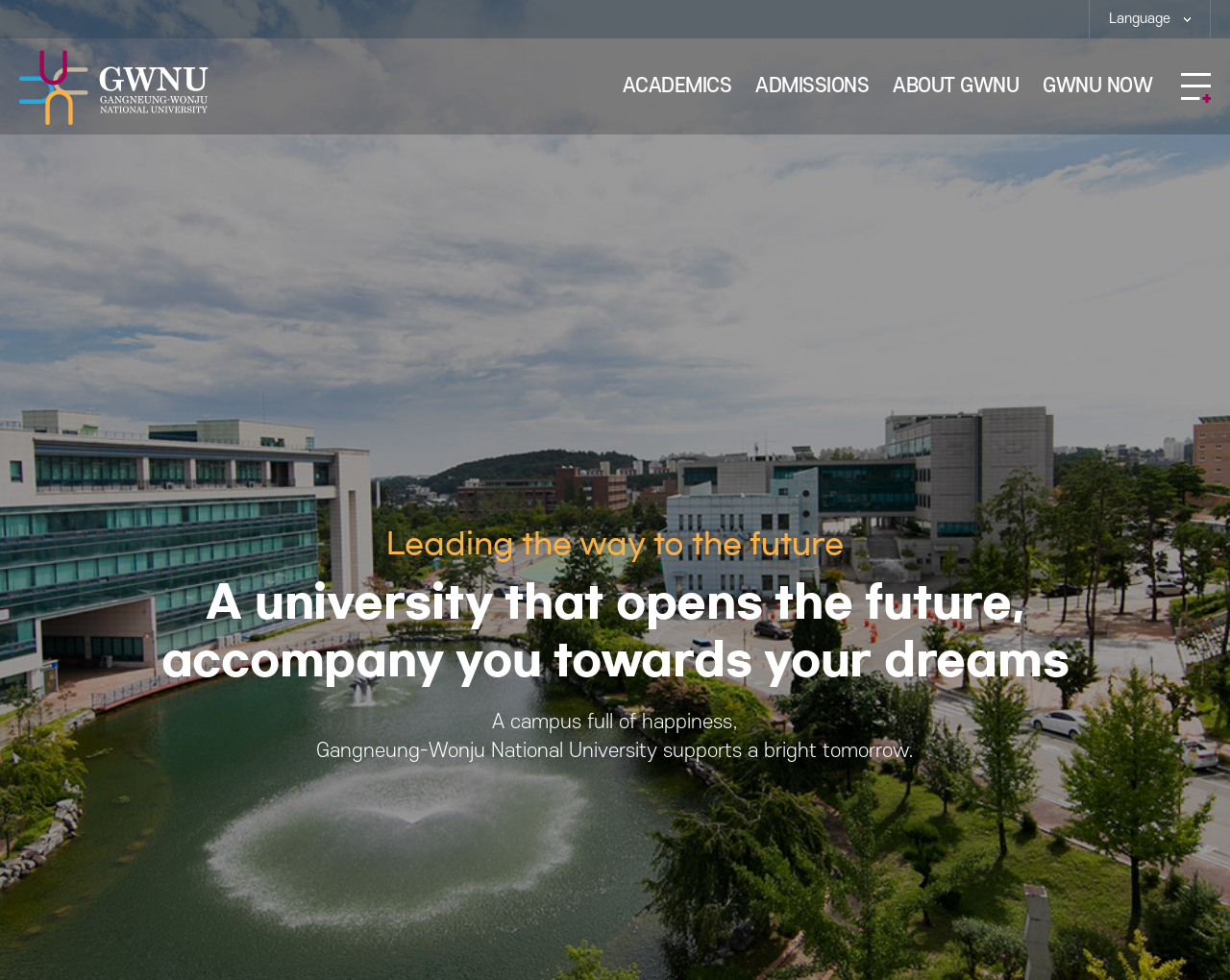Identify the bounding box of the UI element that matches this description: "Off-Campus".

[0.497, 0.226, 0.58, 0.248]